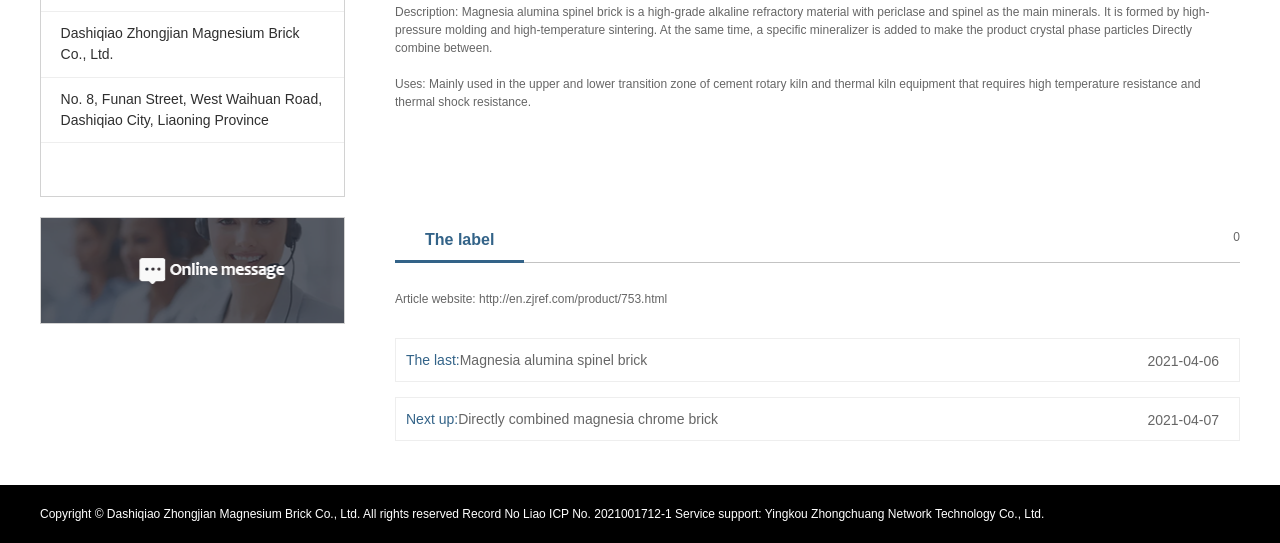Provide your answer to the question using just one word or phrase: What is the main application of magnesia alumina spinel brick?

Cement rotary kiln and thermal kiln equipment